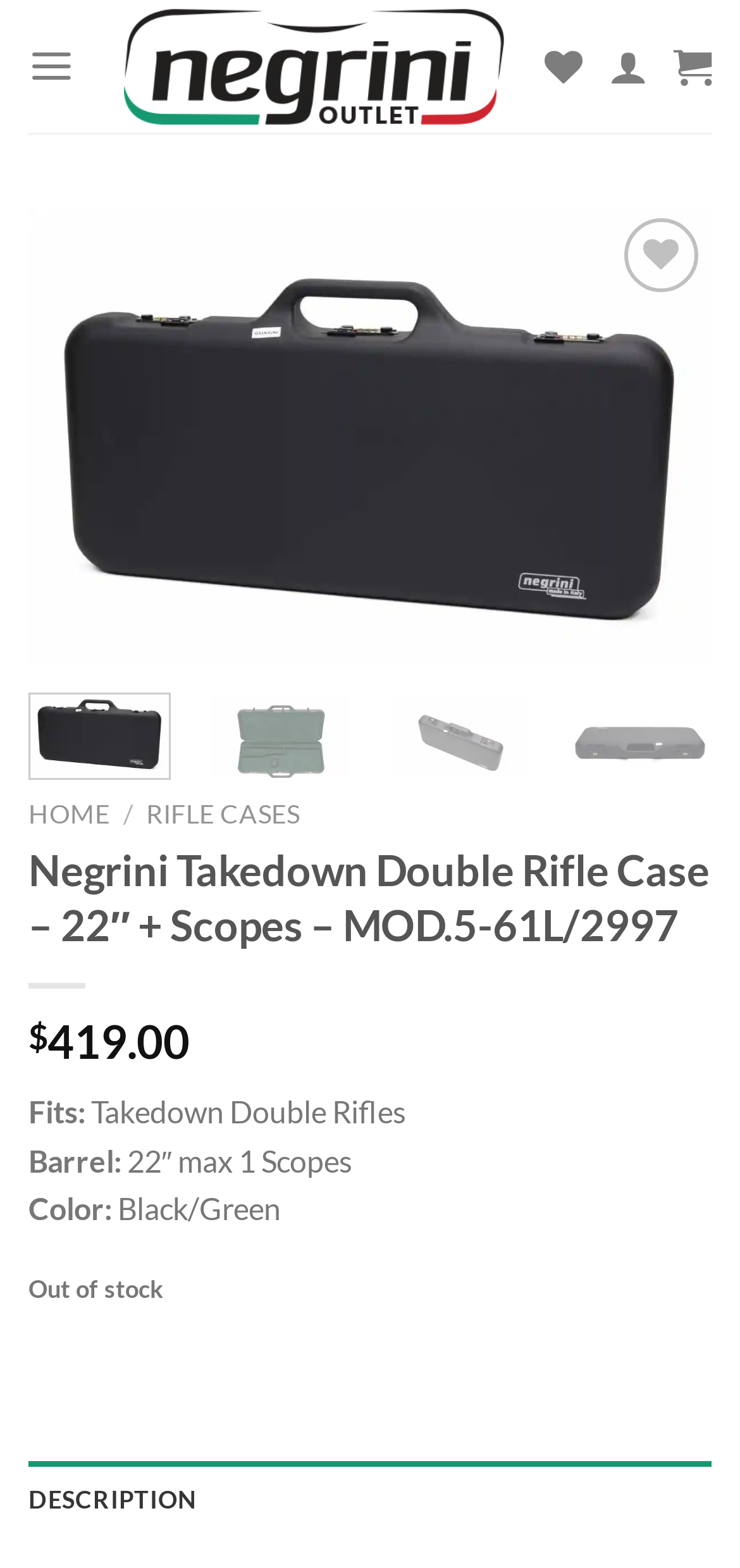Determine the bounding box coordinates of the UI element that matches the following description: "Rifle Cases". The coordinates should be four float numbers between 0 and 1 in the format [left, top, right, bottom].

[0.198, 0.509, 0.406, 0.529]